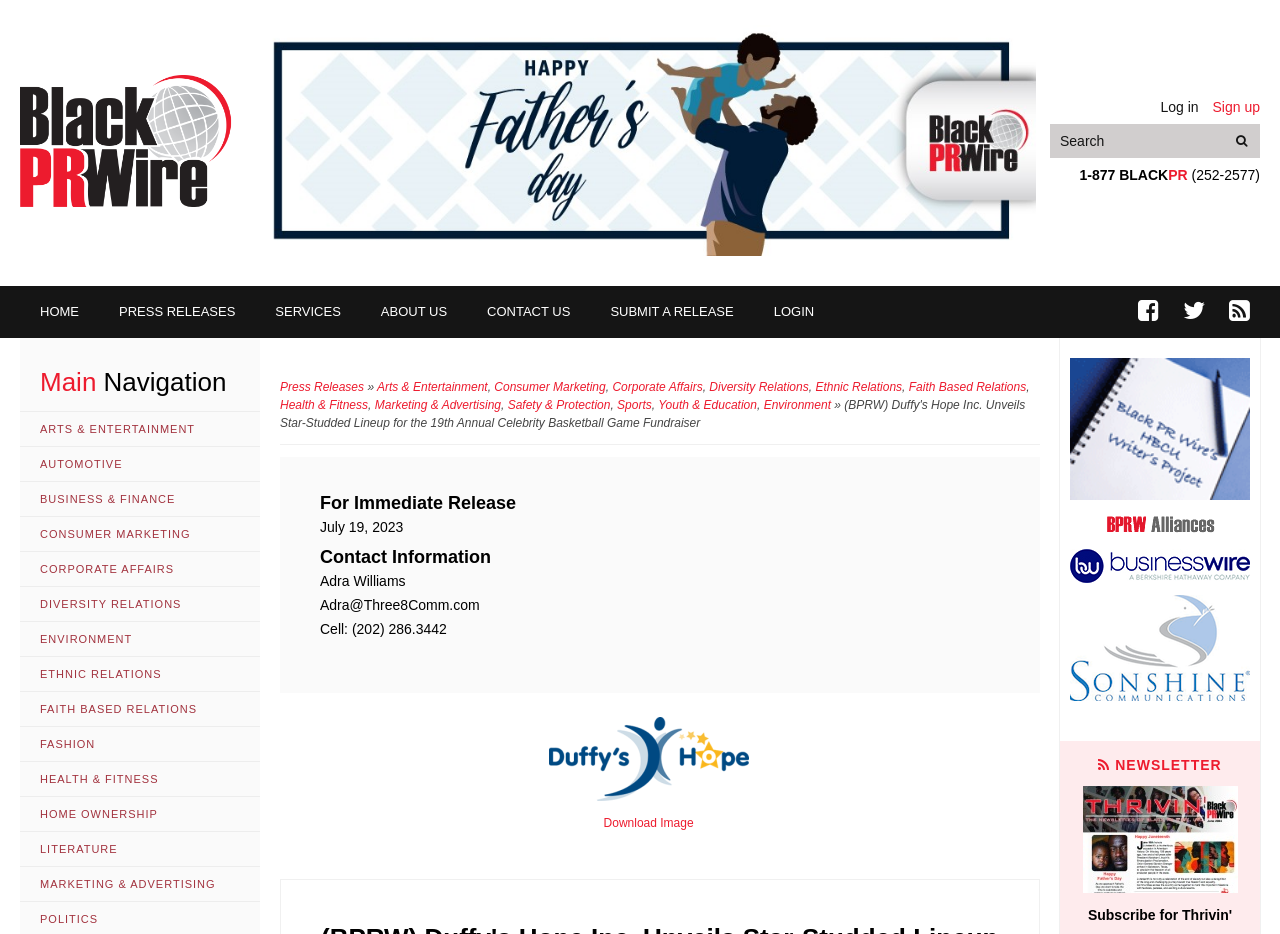Specify the bounding box coordinates of the area that needs to be clicked to achieve the following instruction: "submit a release".

[0.461, 0.306, 0.589, 0.362]